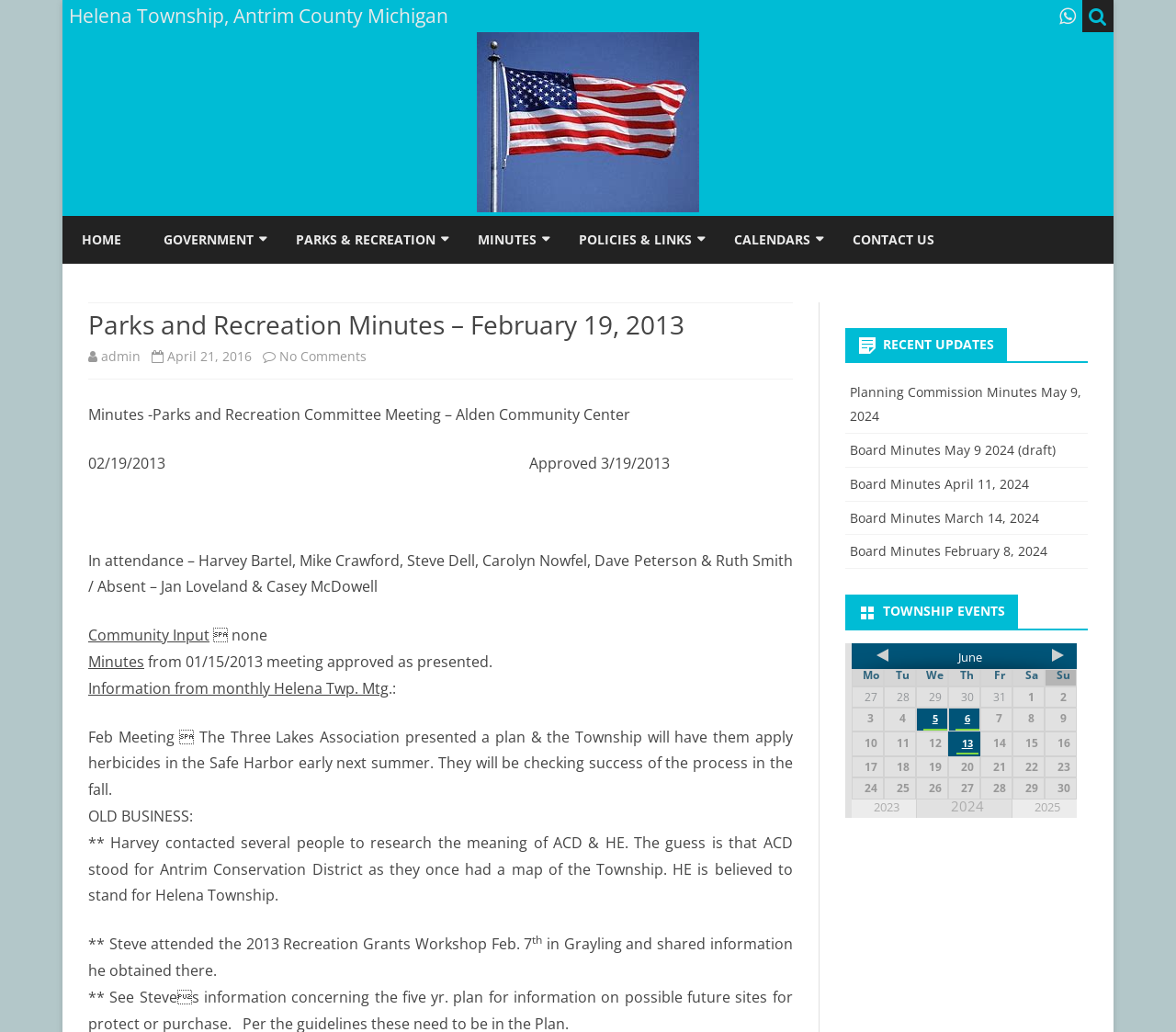Answer this question in one word or a short phrase: What is the topic of the 'OLD BUSINESS' section?

ACD and HE research